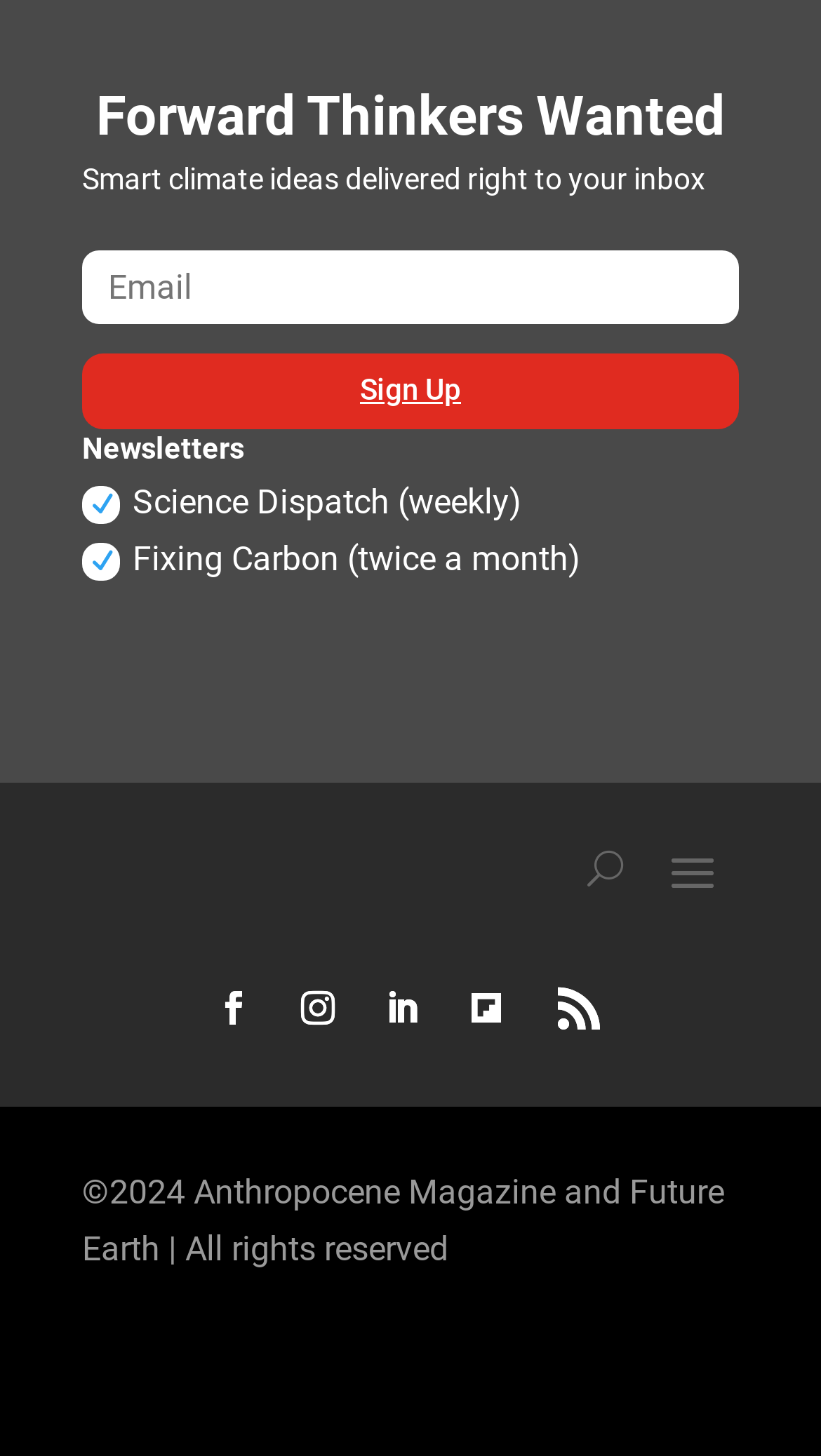How many social media links are available?
Answer the question with detailed information derived from the image.

At the bottom of the webpage, there are five social media links represented by icons. These links allow users to connect with the webpage's social media profiles.